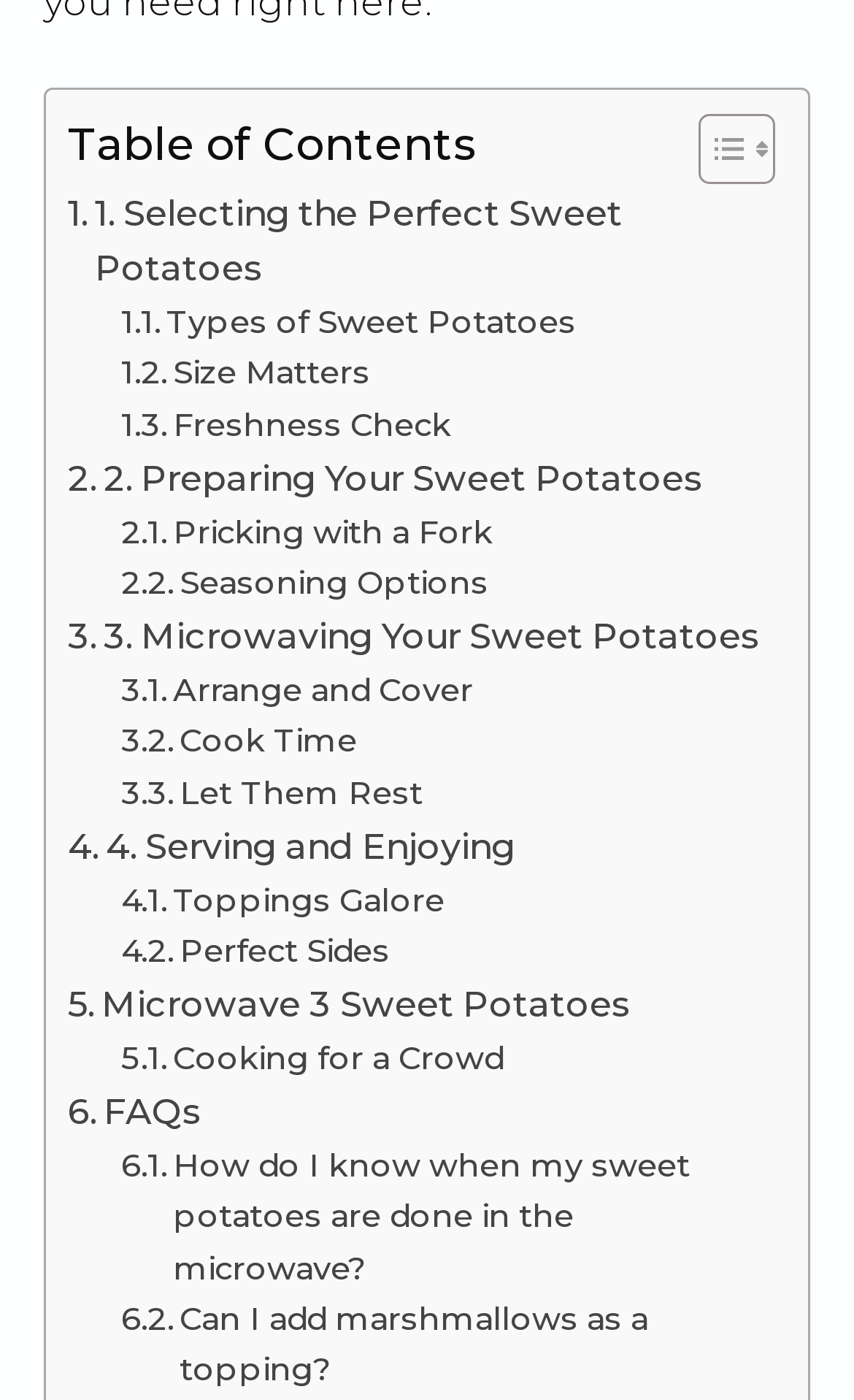Please identify the bounding box coordinates of the clickable region that I should interact with to perform the following instruction: "Learn about Types of Sweet Potatoes". The coordinates should be expressed as four float numbers between 0 and 1, i.e., [left, top, right, bottom].

[0.142, 0.213, 0.675, 0.25]